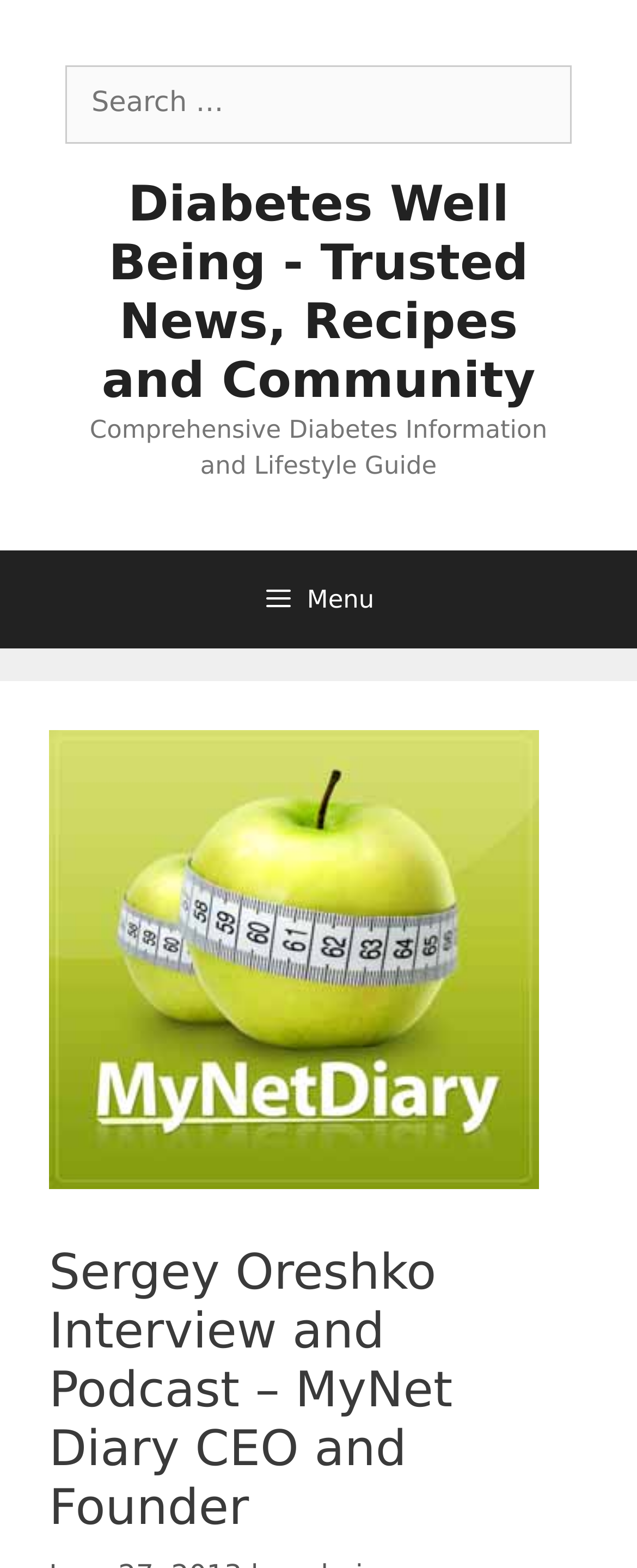Provide a one-word or short-phrase answer to the question:
Who is the founder of My Net Diary?

Sergey Oreshko